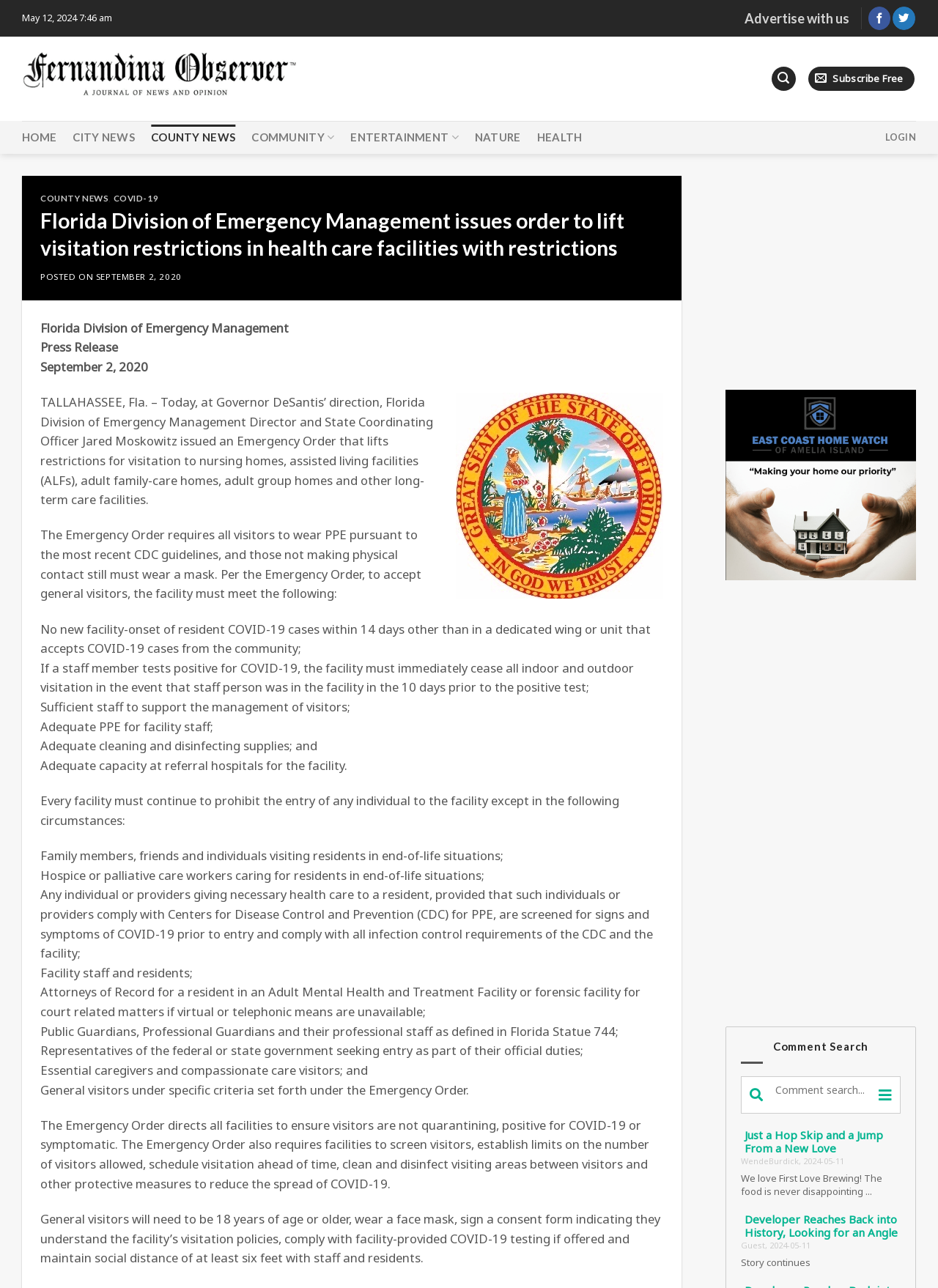From the element description City News, predict the bounding box coordinates of the UI element. The coordinates must be specified in the format (top-left x, top-left y, bottom-right x, bottom-right y) and should be within the 0 to 1 range.

[0.078, 0.097, 0.144, 0.117]